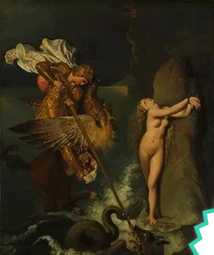Detail all significant aspects of the image you see.

The image depicts a dramatic moment from classical mythology, illustrating a powerful scene between a male figure and a female figure. The male, adorned in ornate attire with a golden drape and feathered wings, holds a staff, embodying a deity or semi-divine character often associated with the sea. He appears to be rescuing the female figure, who is depicted in a vulnerable state, bound to a rock, suggesting themes of sacrifice, danger, and salvation.

This artwork resonates with mythological narratives, possibly hinting at stories involving figures like Poseidon or similar deities from various cultural lore. The tumultuous waves and shadowy background enhance the sense of urgency and tension in the scene, emphasizing a connection to the turbulent forces of nature. Overall, the composition captures the intensity of emotions and the interplay between power and vulnerability, inviting viewers to ponder the deeper meanings within the mythological context.